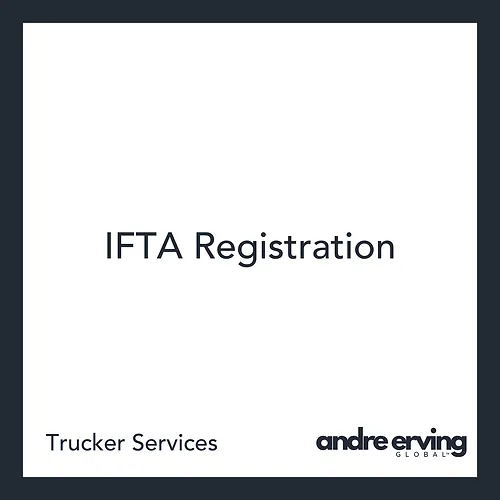What is the purpose of the image?
Could you answer the question in a detailed manner, providing as much information as possible?

The image serves as a promotional visual for the offerings related to the International Fuel Tax Agreement, indicating a crucial service for carriers to ensure compliance with state laws, which suggests that the purpose of the image is to promote this service.